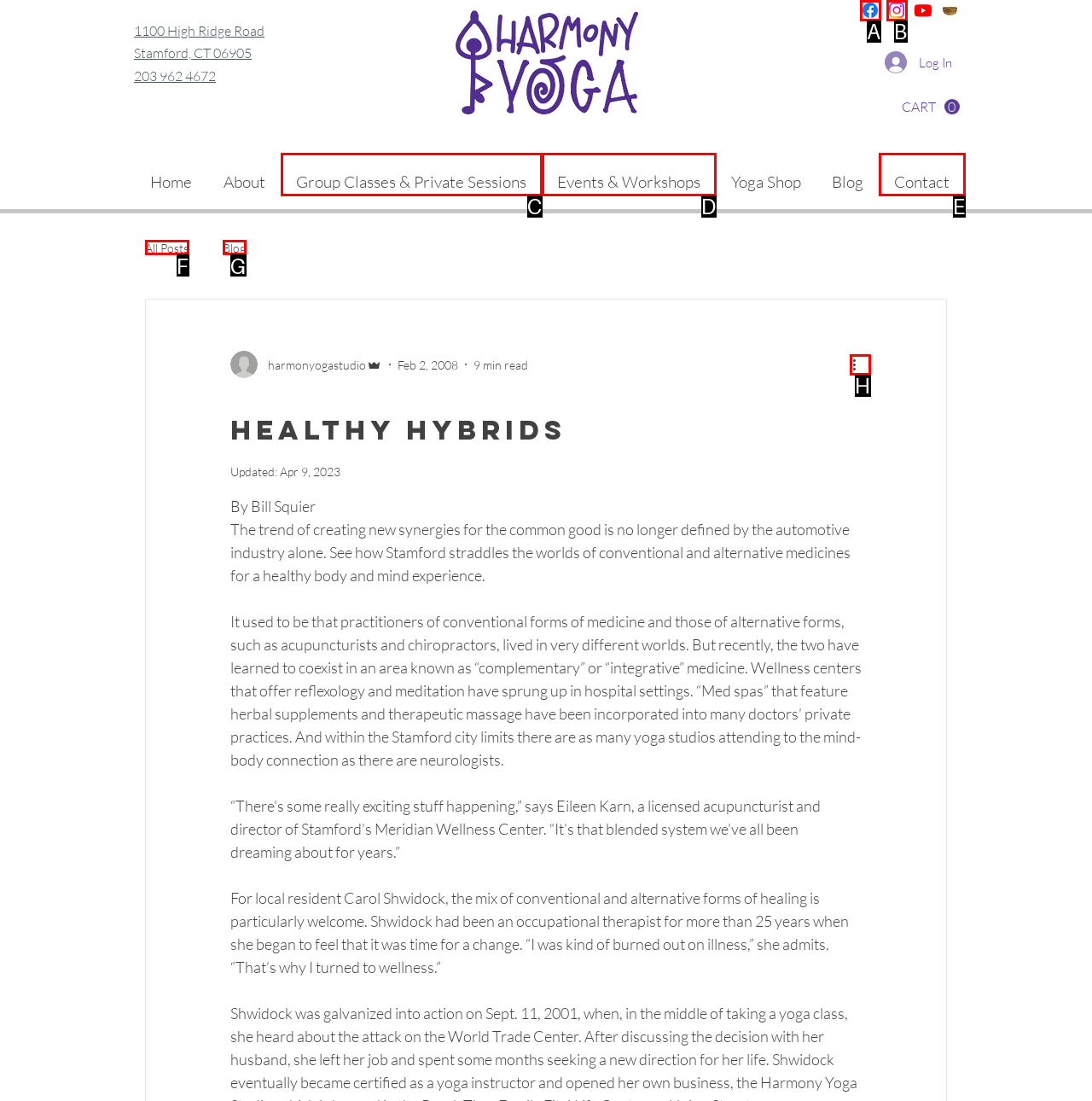From the available choices, determine which HTML element fits this description: Contact Respond with the correct letter.

E